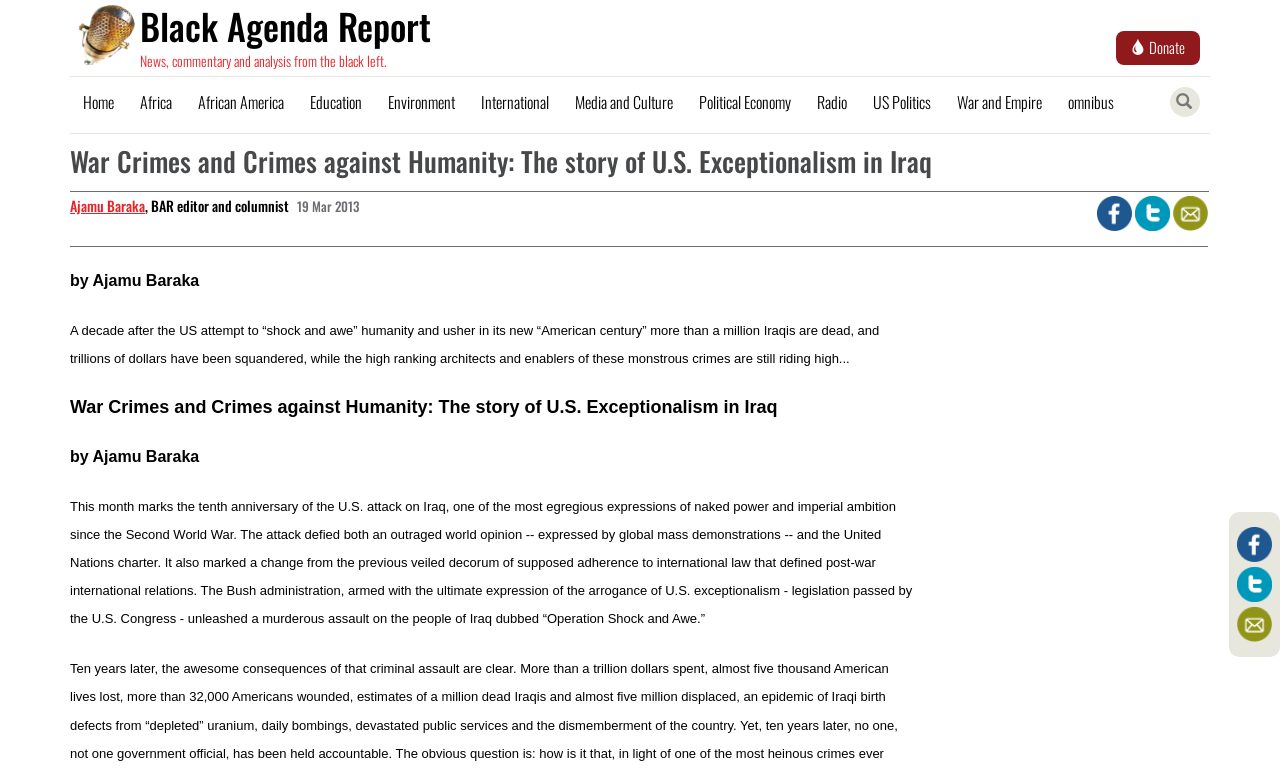Show the bounding box coordinates of the region that should be clicked to follow the instruction: "Toggle the search bar."

[0.914, 0.112, 0.938, 0.151]